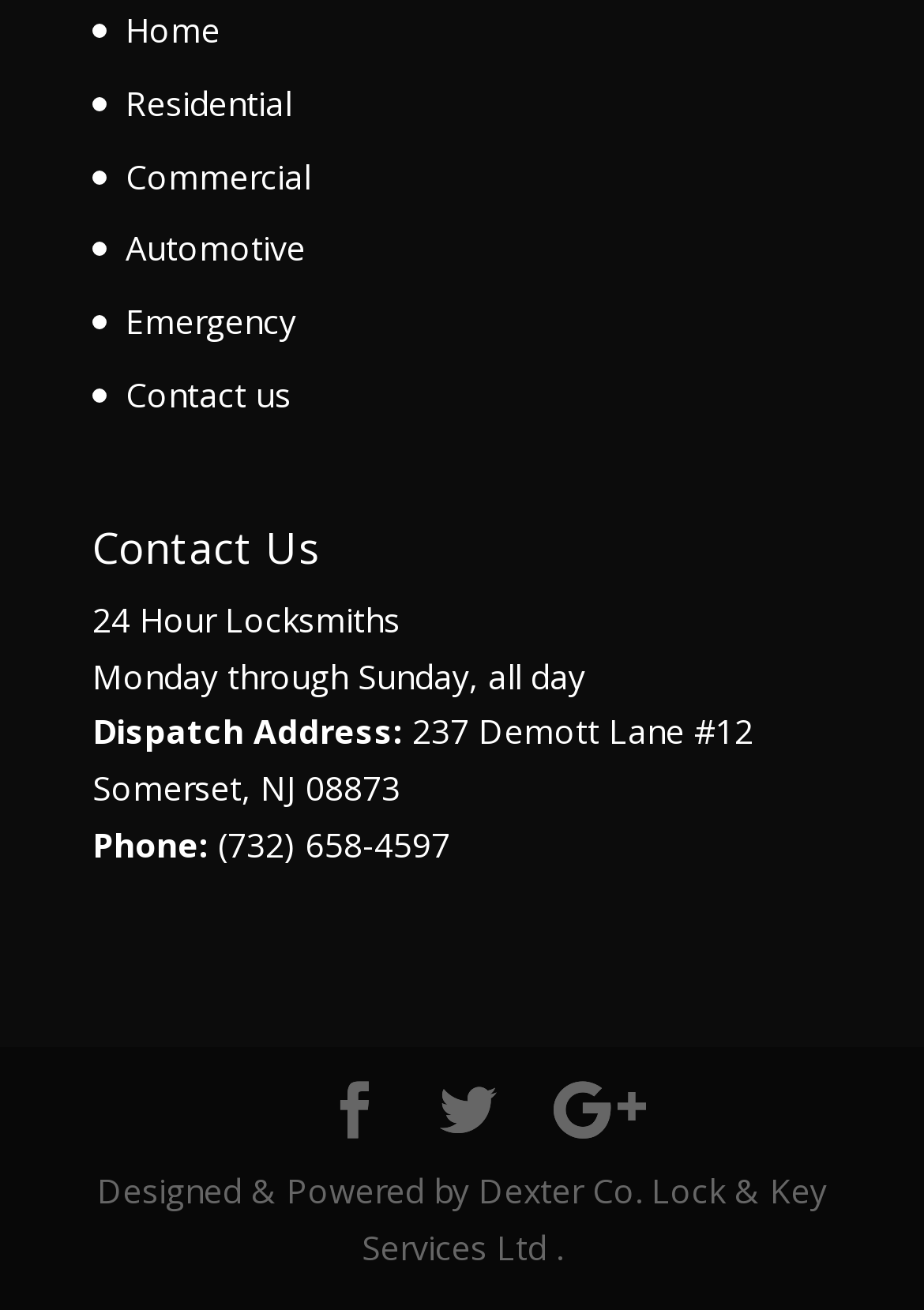What is the business hours of the locksmith?
Answer the question with as much detail as you can, using the image as a reference.

I found the business hours by looking at the StaticText element with the content 'Monday through Sunday, all day' which is located below the 'Contact Us' heading.